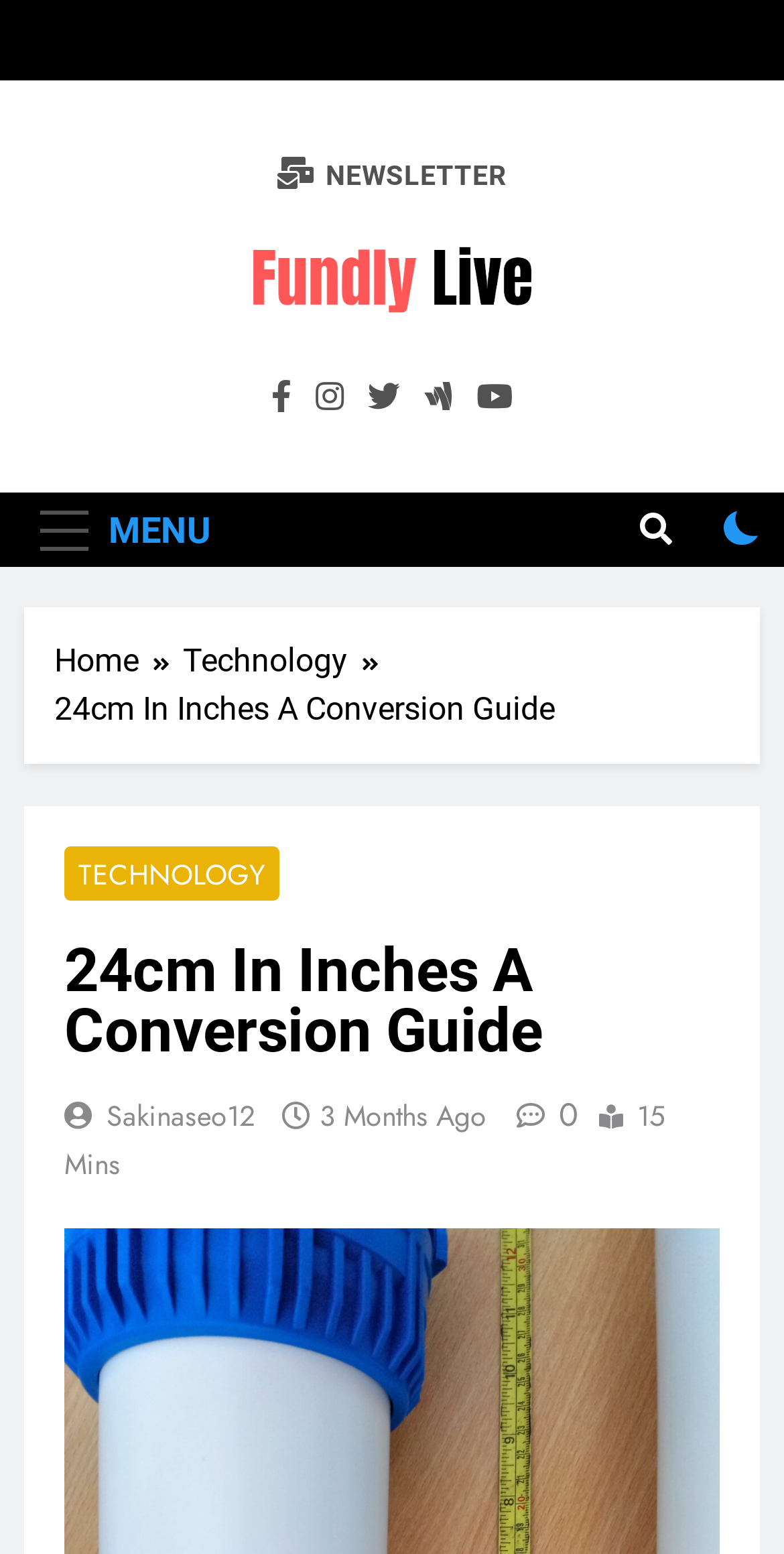Determine the bounding box coordinates of the clickable region to execute the instruction: "Click the Facebook icon". The coordinates should be four float numbers between 0 and 1, denoted as [left, top, right, bottom].

[0.336, 0.243, 0.382, 0.268]